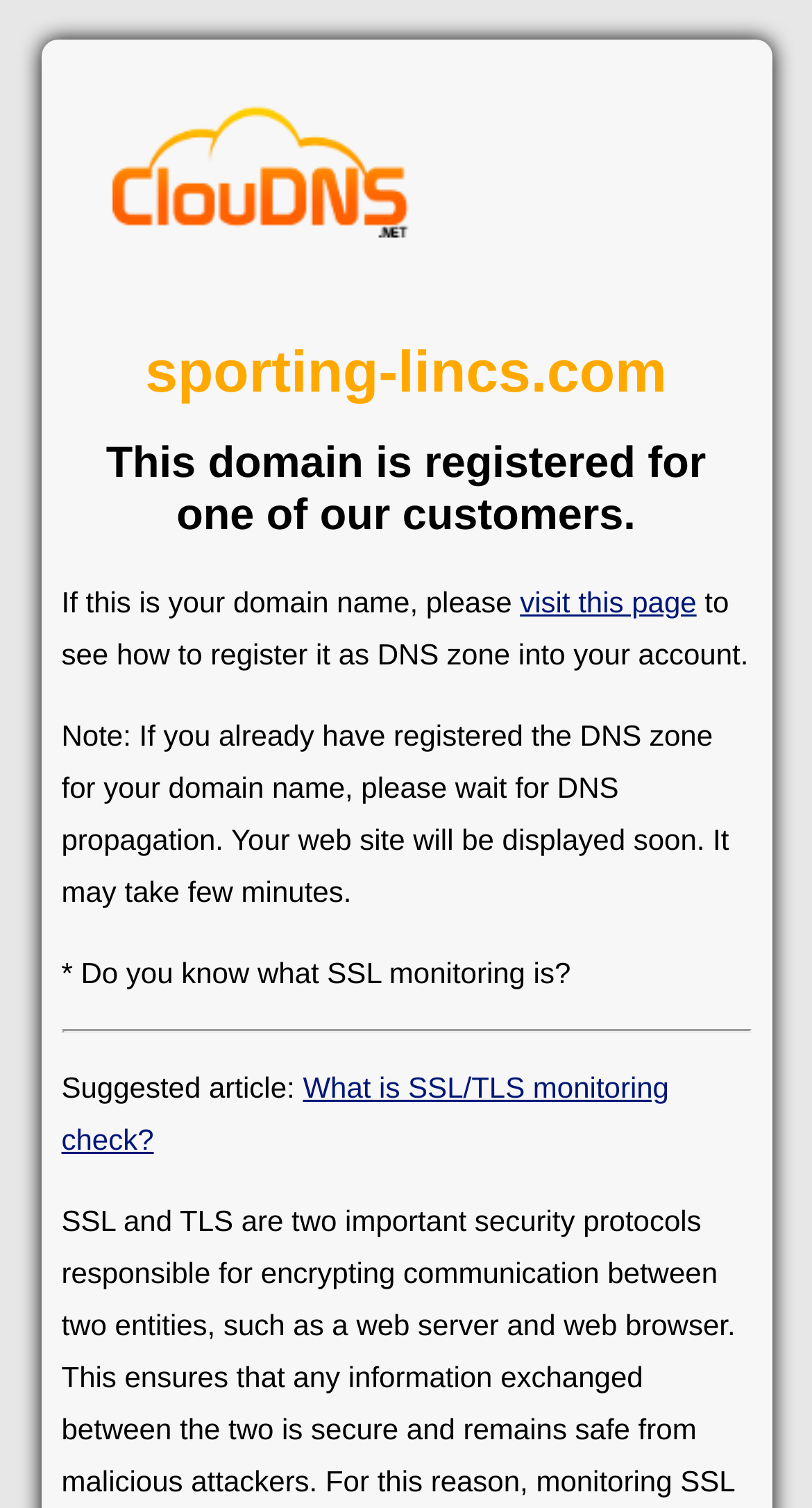What is the status of the domain name?
Using the image as a reference, give a one-word or short phrase answer.

not registered